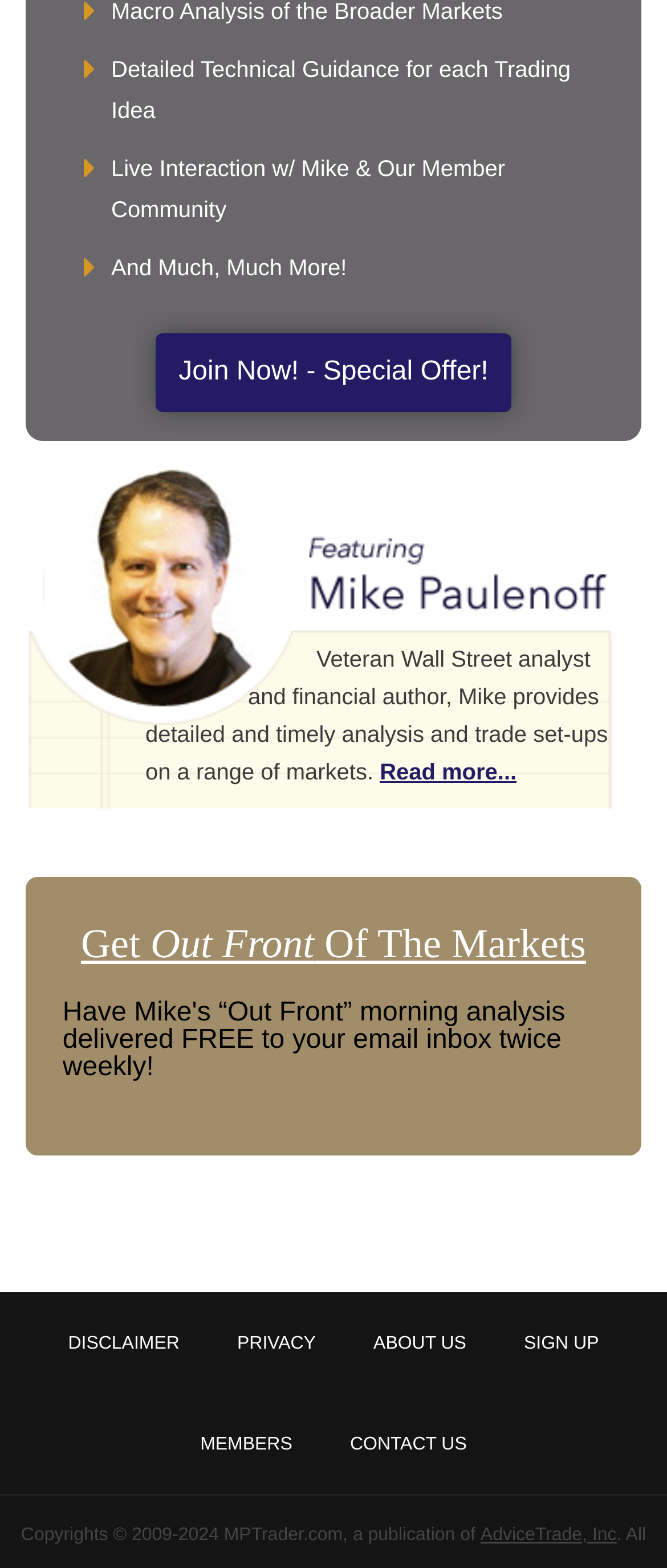Identify the bounding box coordinates for the region to click in order to carry out this instruction: "Click on the Submit Feedback button". Provide the coordinates using four float numbers between 0 and 1, formatted as [left, top, right, bottom].

None